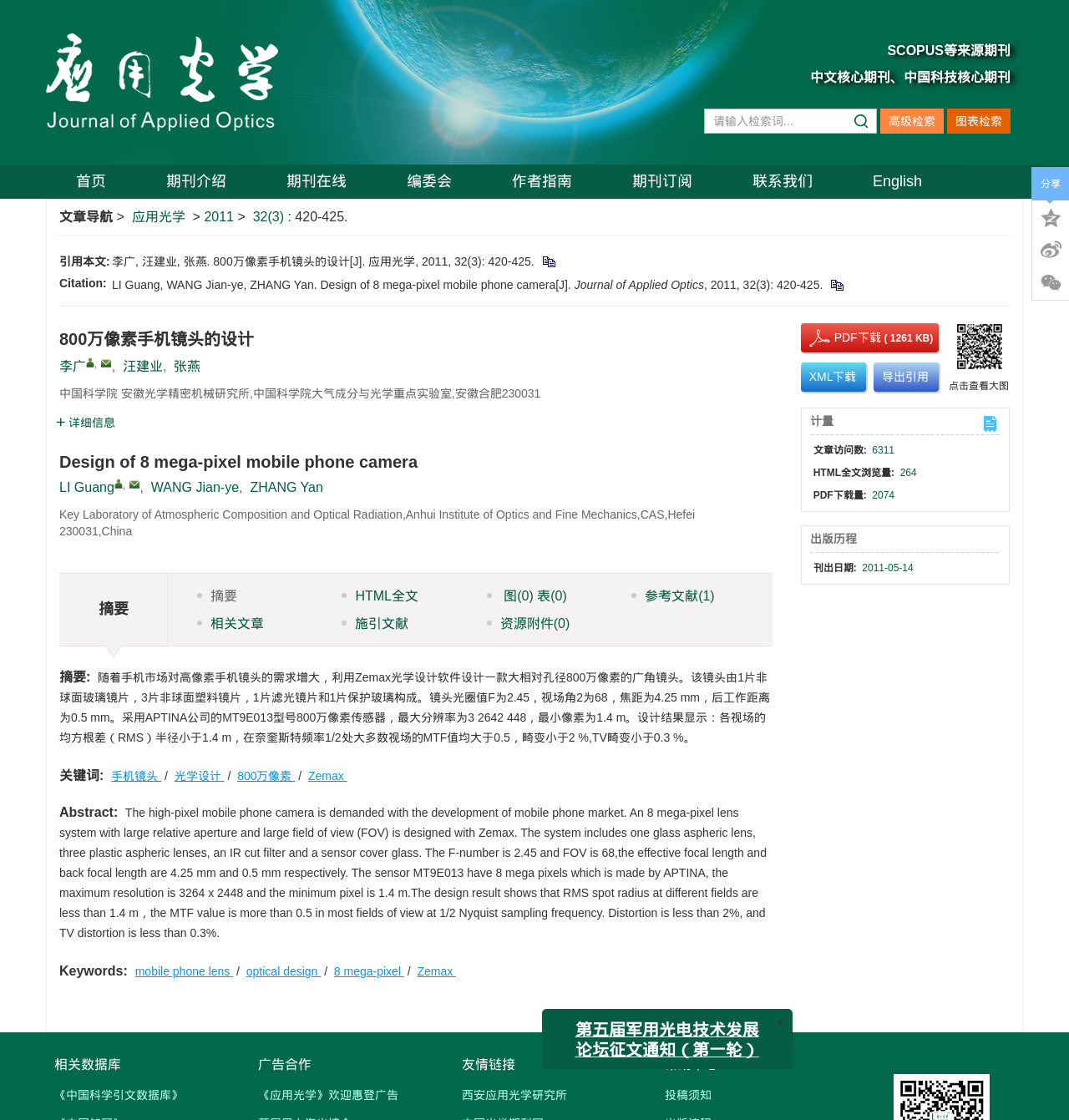Please identify the bounding box coordinates of the clickable element to fulfill the following instruction: "search for articles". The coordinates should be four float numbers between 0 and 1, i.e., [left, top, right, bottom].

[0.659, 0.098, 0.82, 0.119]